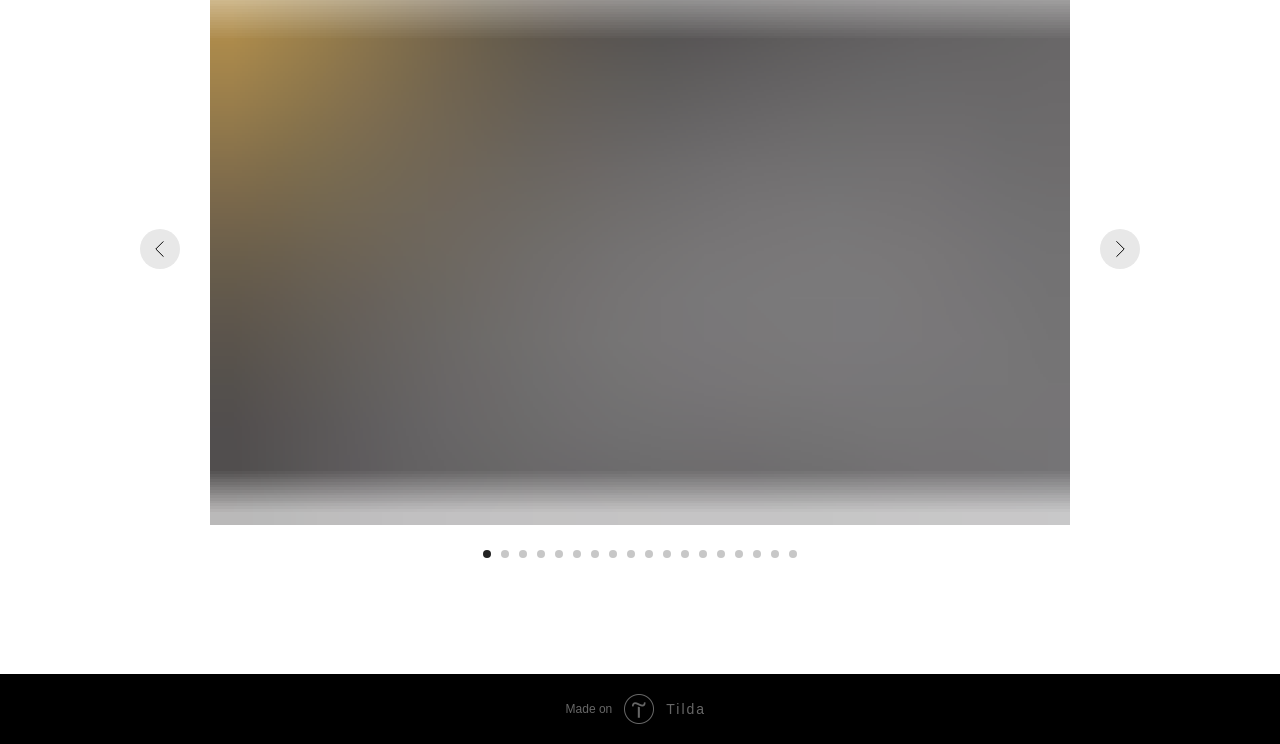Using the information in the image, could you please answer the following question in detail:
What is the text of the link at the bottom of the page?

The link at the bottom of the page has the text 'Made on Tilda', which suggests that the webpage was created using the Tilda platform.